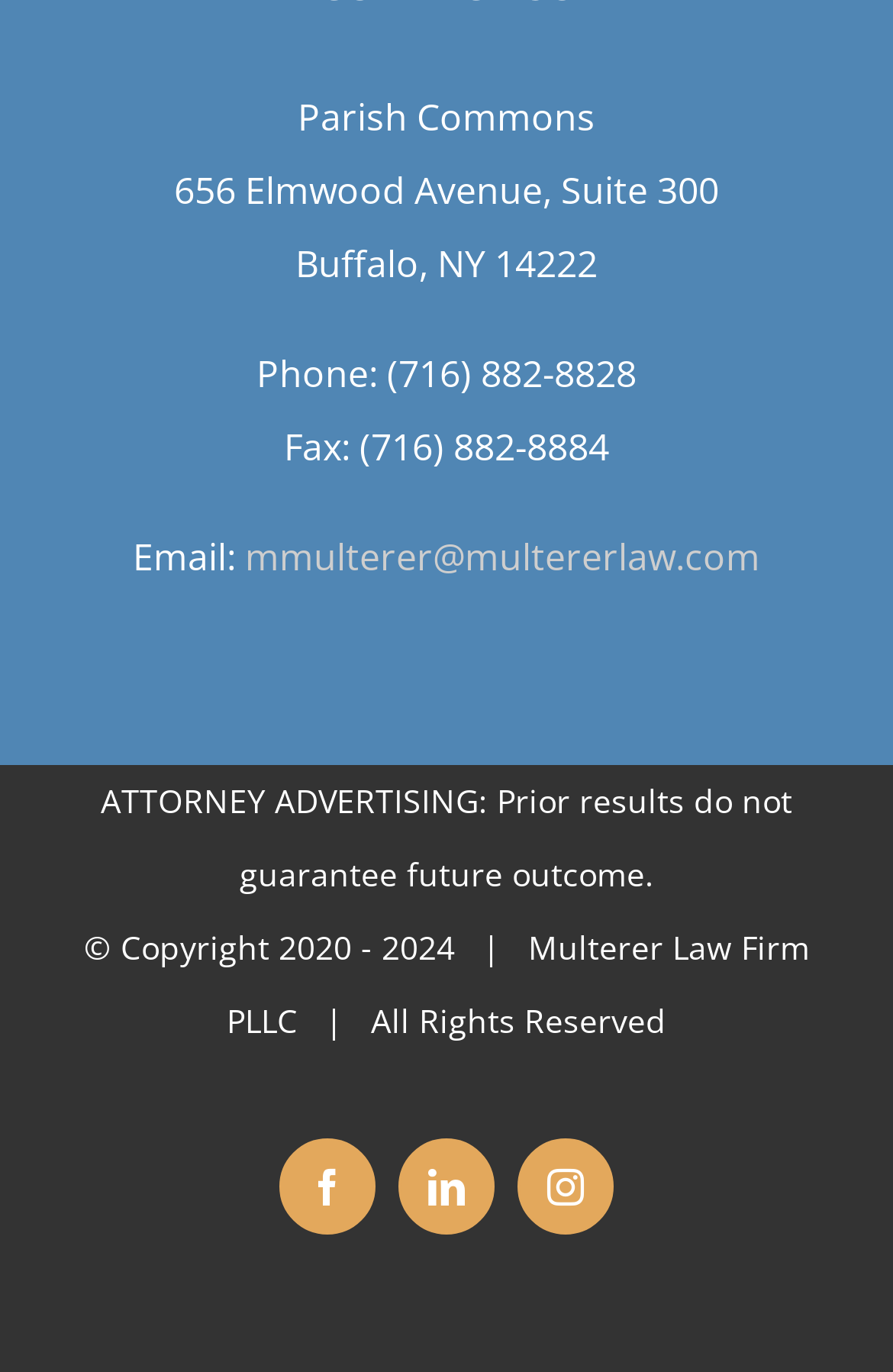Provide a one-word or short-phrase answer to the question:
What is the email address of the law firm?

mmulterer@multererlaw.com